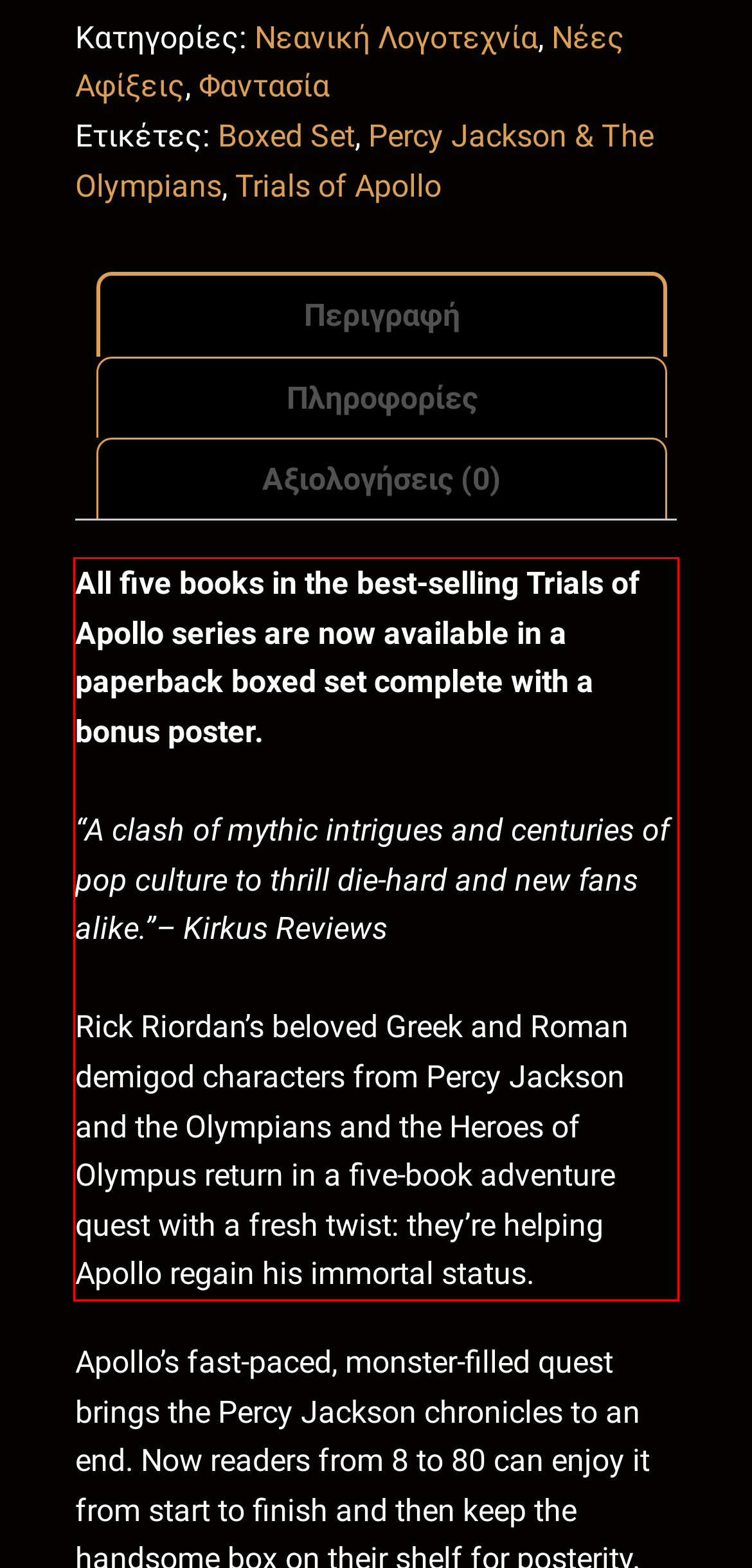Look at the screenshot of the webpage, locate the red rectangle bounding box, and generate the text content that it contains.

All five books in the best-selling Trials of Apollo series are now available in a paperback boxed set complete with a bonus poster. “A clash of mythic intrigues and centuries of pop culture to thrill die-hard and new fans alike.”– Kirkus Reviews Rick Riordan’s beloved Greek and Roman demigod characters from Percy Jackson and the Olympians and the Heroes of Olympus return in a five-book adventure quest with a fresh twist: they’re helping Apollo regain his immortal status.